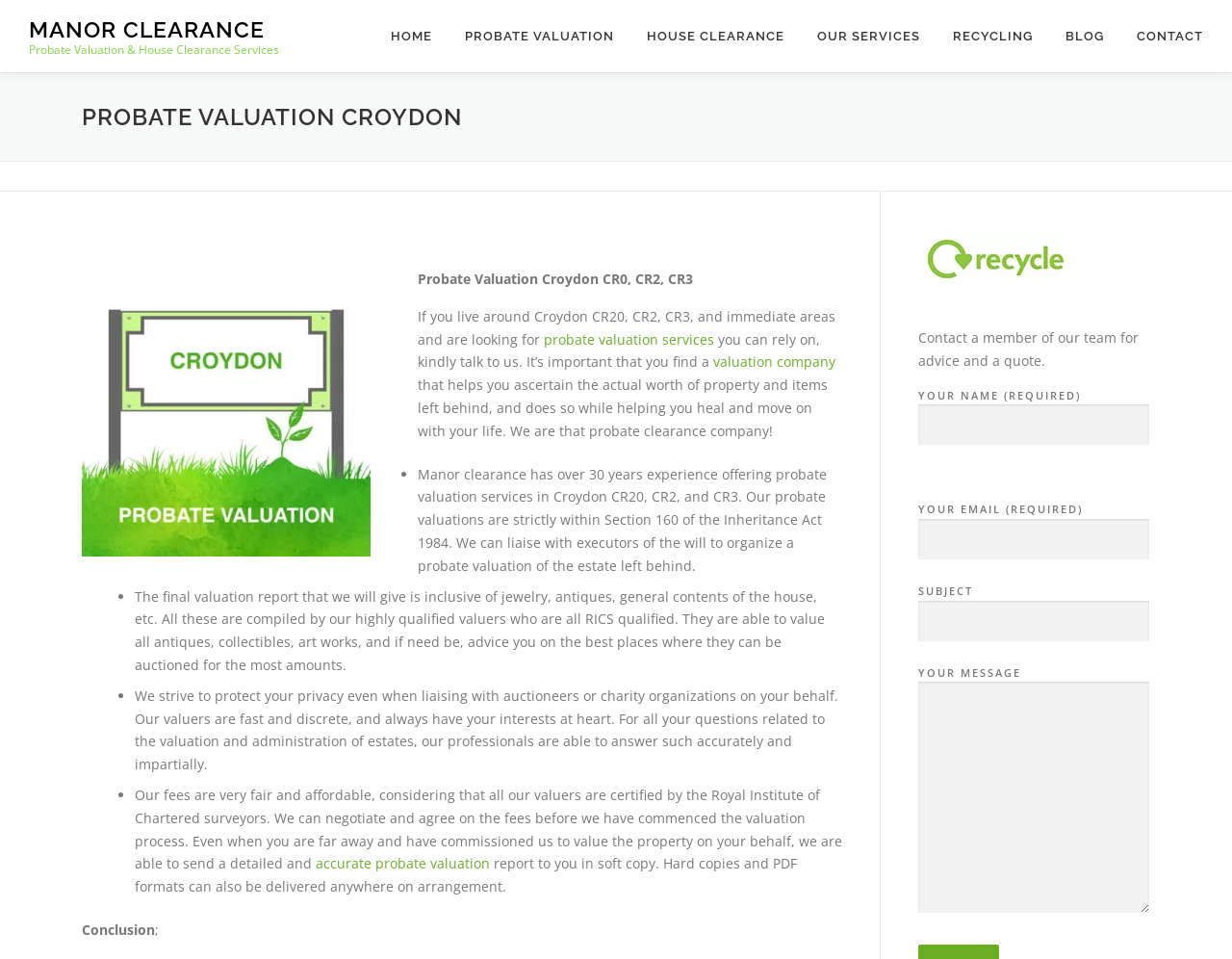Please locate the bounding box coordinates of the element that needs to be clicked to achieve the following instruction: "Click on the 'HOME' link". The coordinates should be four float numbers between 0 and 1, i.e., [left, top, right, bottom].

[0.304, 0.0, 0.364, 0.075]